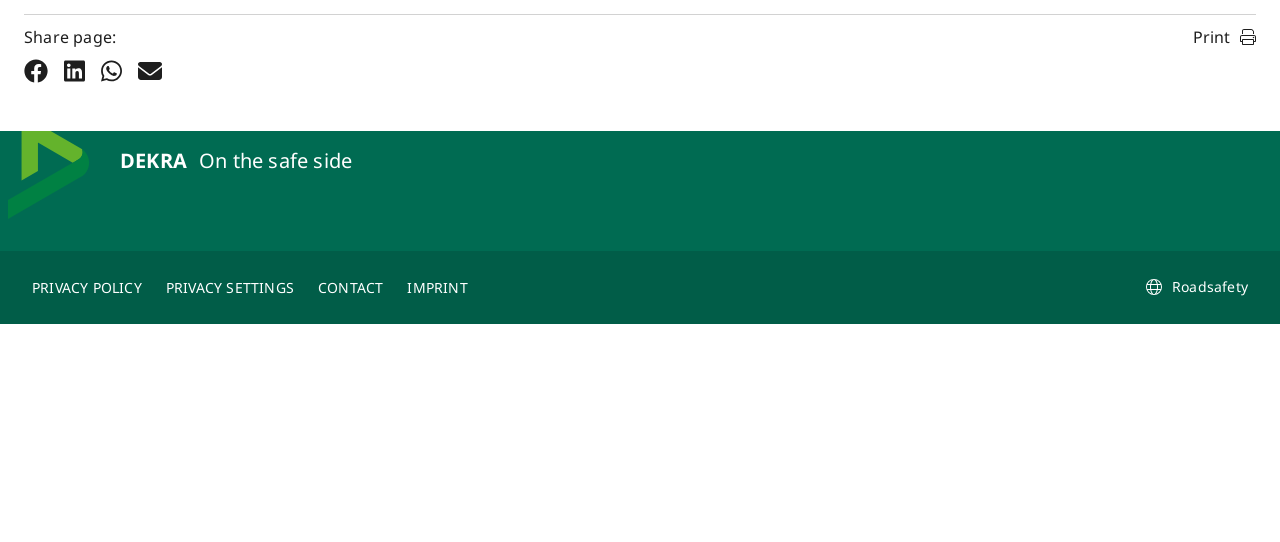Find the bounding box coordinates for the area that should be clicked to accomplish the instruction: "Print the page".

[0.932, 0.046, 0.981, 0.09]